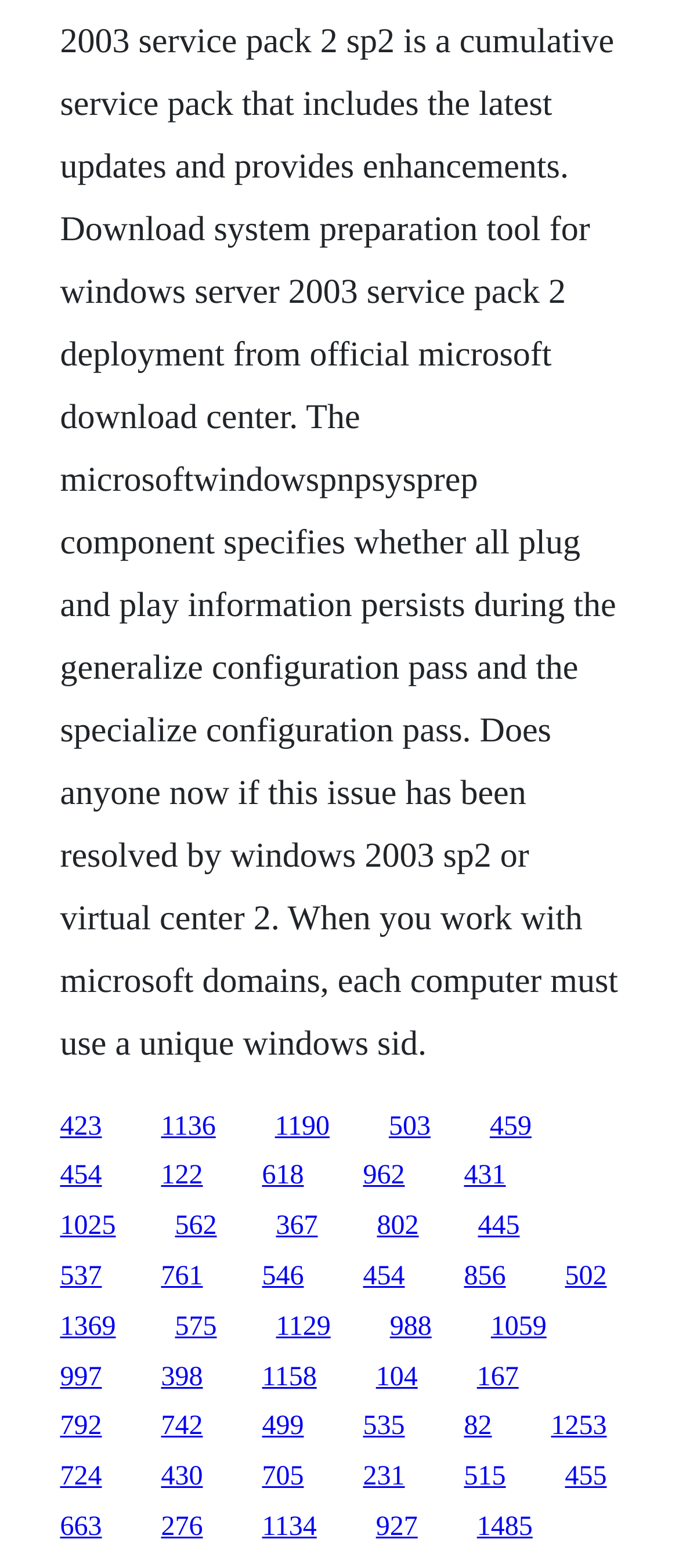Predict the bounding box coordinates of the area that should be clicked to accomplish the following instruction: "visit the third link". The bounding box coordinates should consist of four float numbers between 0 and 1, i.e., [left, top, right, bottom].

[0.405, 0.709, 0.485, 0.728]